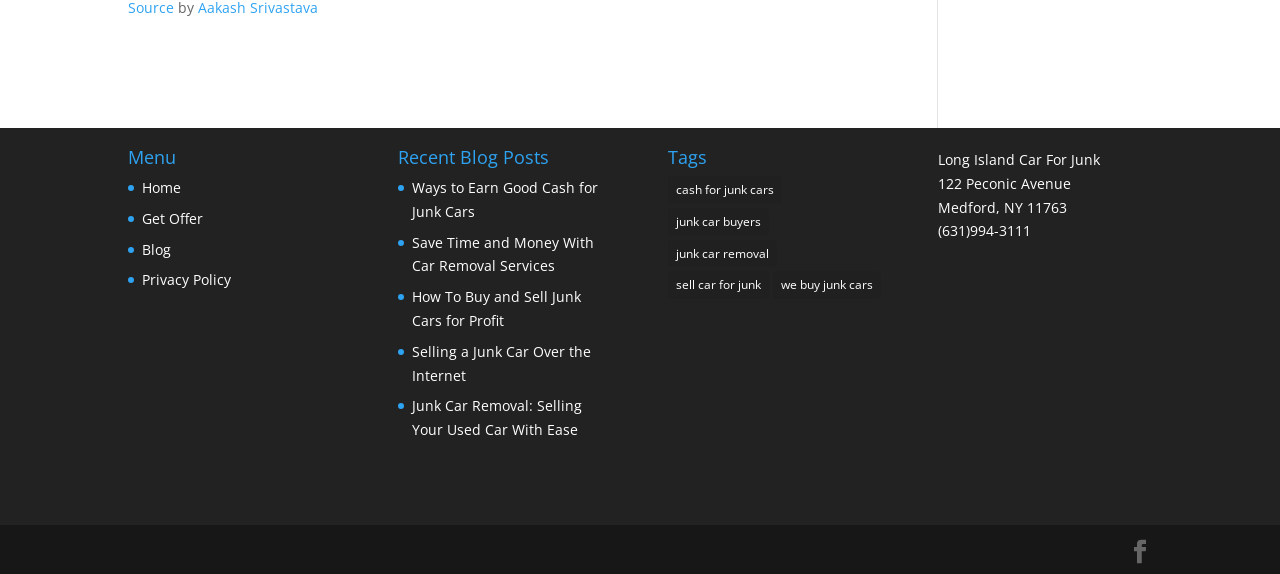Please provide a brief answer to the following inquiry using a single word or phrase:
What is the phone number of the business?

(631)994-3111